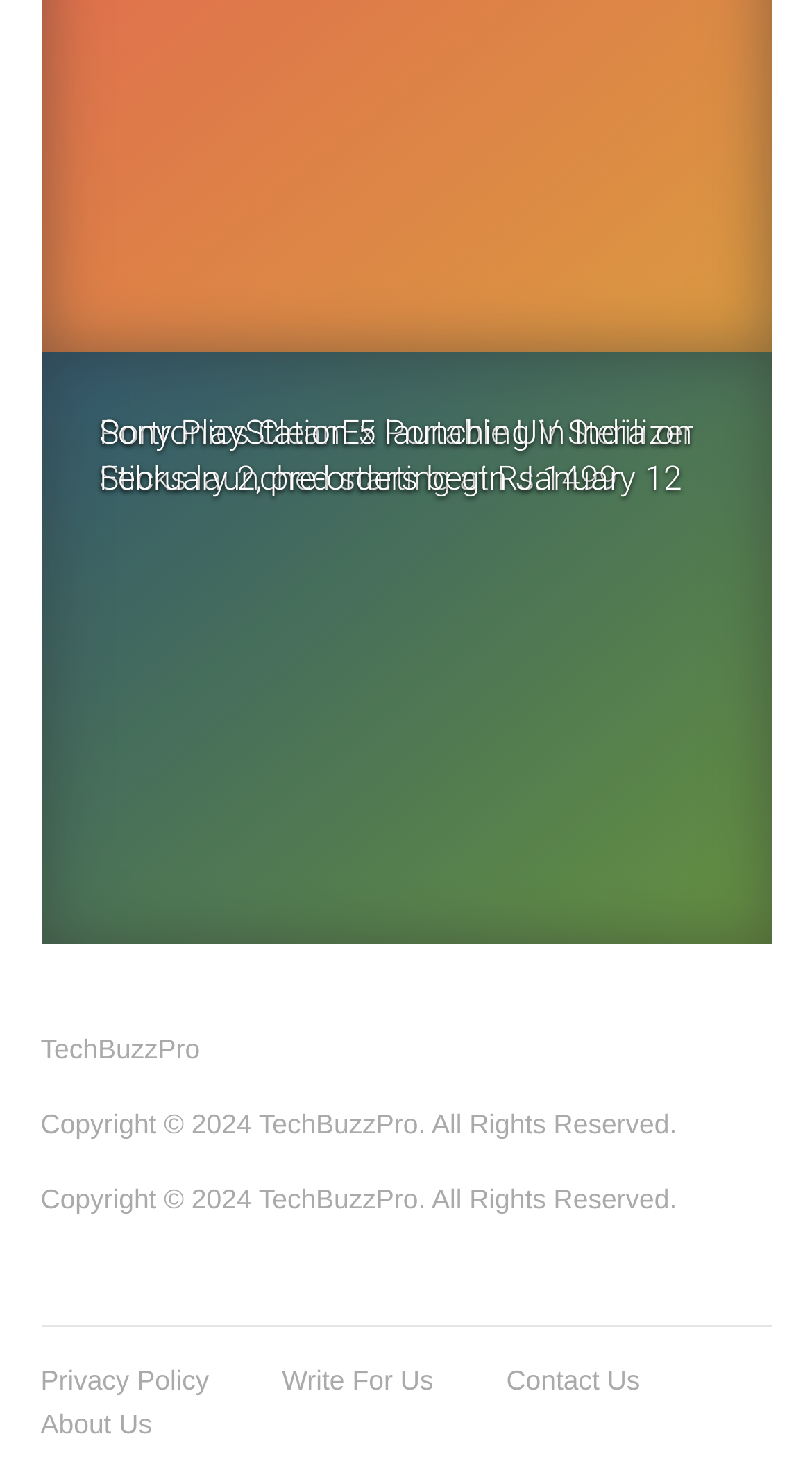Respond to the following question with a brief word or phrase:
When is the Sony PlayStation 5 launching in India?

February 2